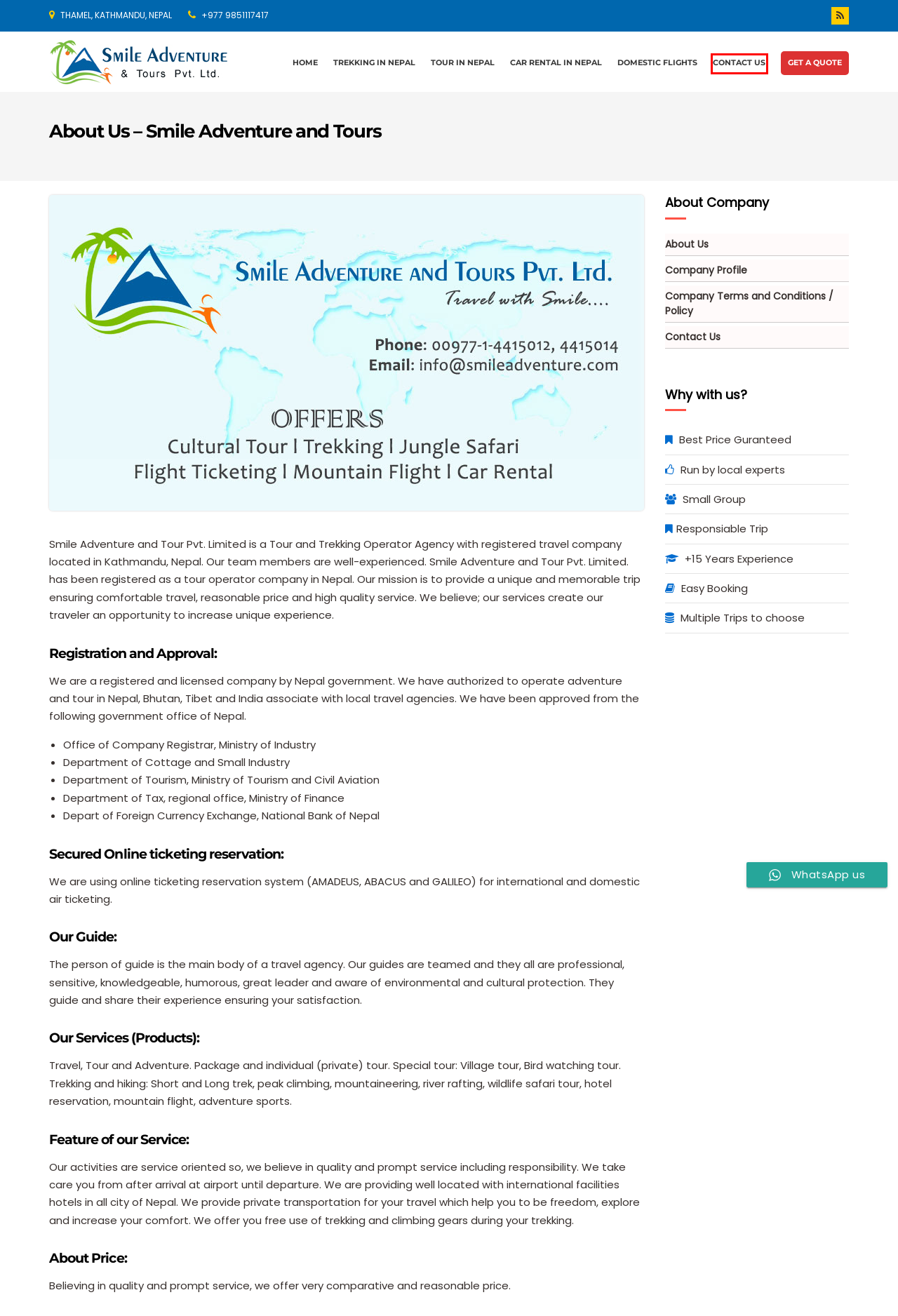Analyze the screenshot of a webpage that features a red rectangle bounding box. Pick the webpage description that best matches the new webpage you would see after clicking on the element within the red bounding box. Here are the candidates:
A. Company Profile - Smile Adventure and Tours
B. Contact - Smile Adventure and Tours
C. Smile Adventure and Tours: Book Nepal Tours, Adventure, Treks
D. 20 Best Treks in Nepal - Trekking in Nepal Guide
E. Get a Quote - Smile Adventure and Tours
F. Nepal Domestic Flights Ticket Booking - Smile Adventure and Tours
G. Car Rental Nepal, Luxury Car, Jeep, Van, Bus, Rental
H. Company Terms and Conditions / Policy - Smile Adventure and Tours

B